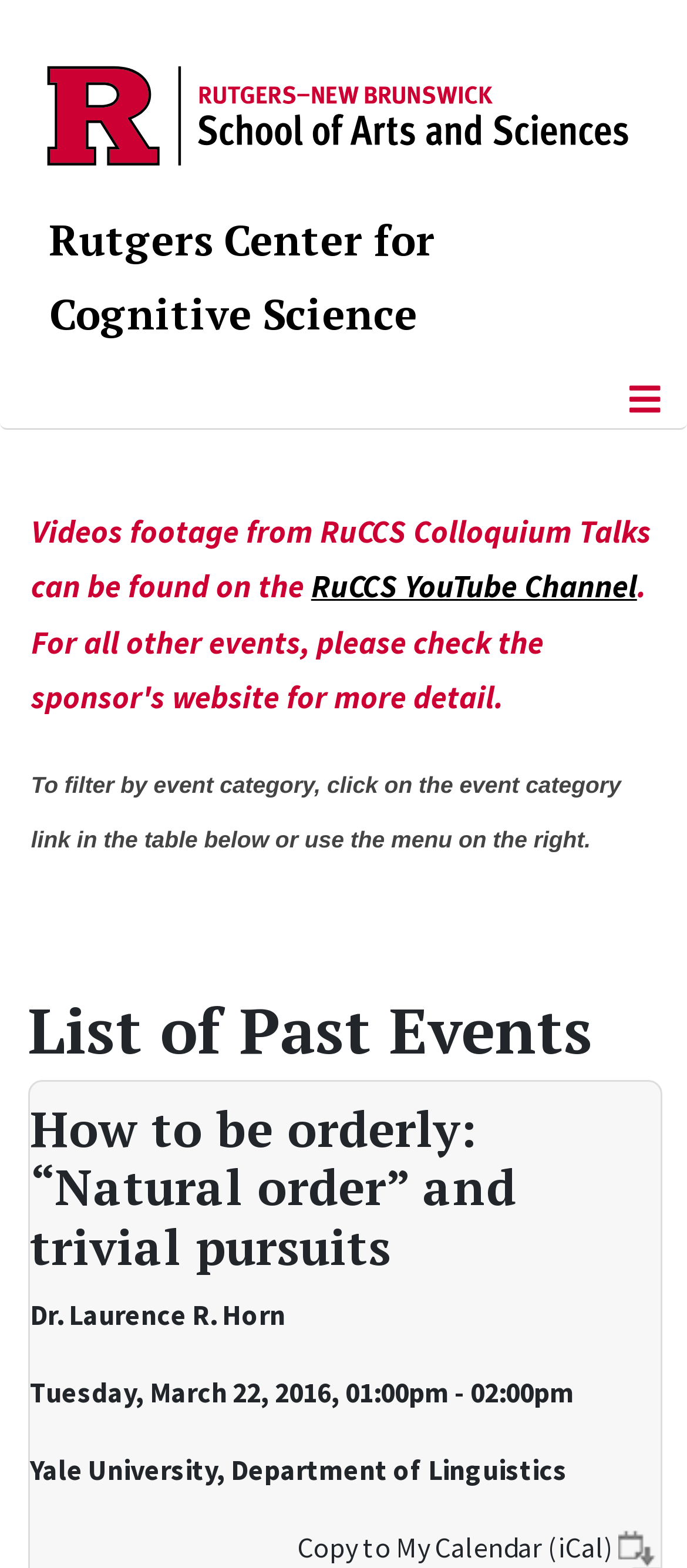Your task is to find and give the main heading text of the webpage.

List of Past Events